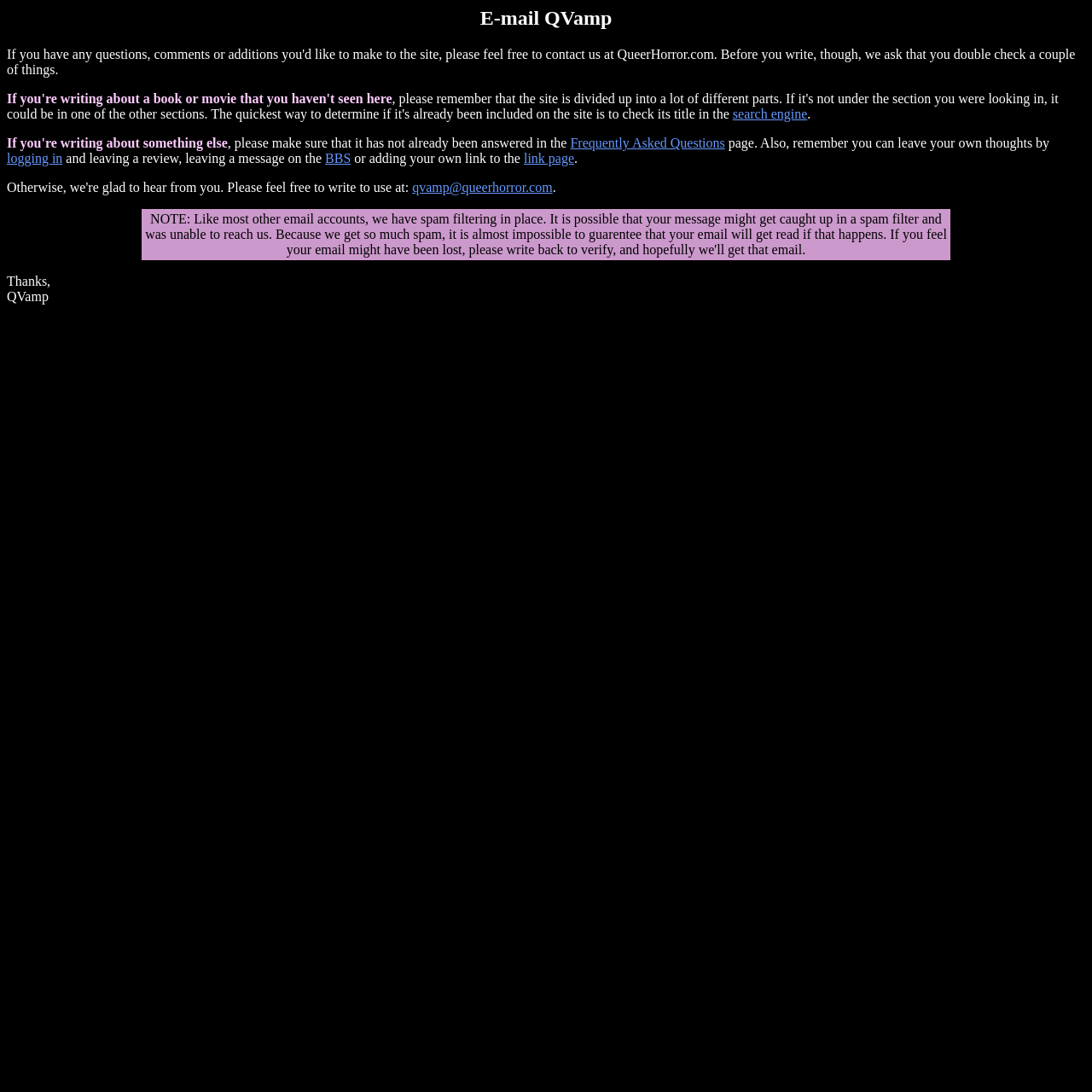What is the email address to contact QVamp?
Look at the screenshot and give a one-word or phrase answer.

qvamp@queerhorror.com